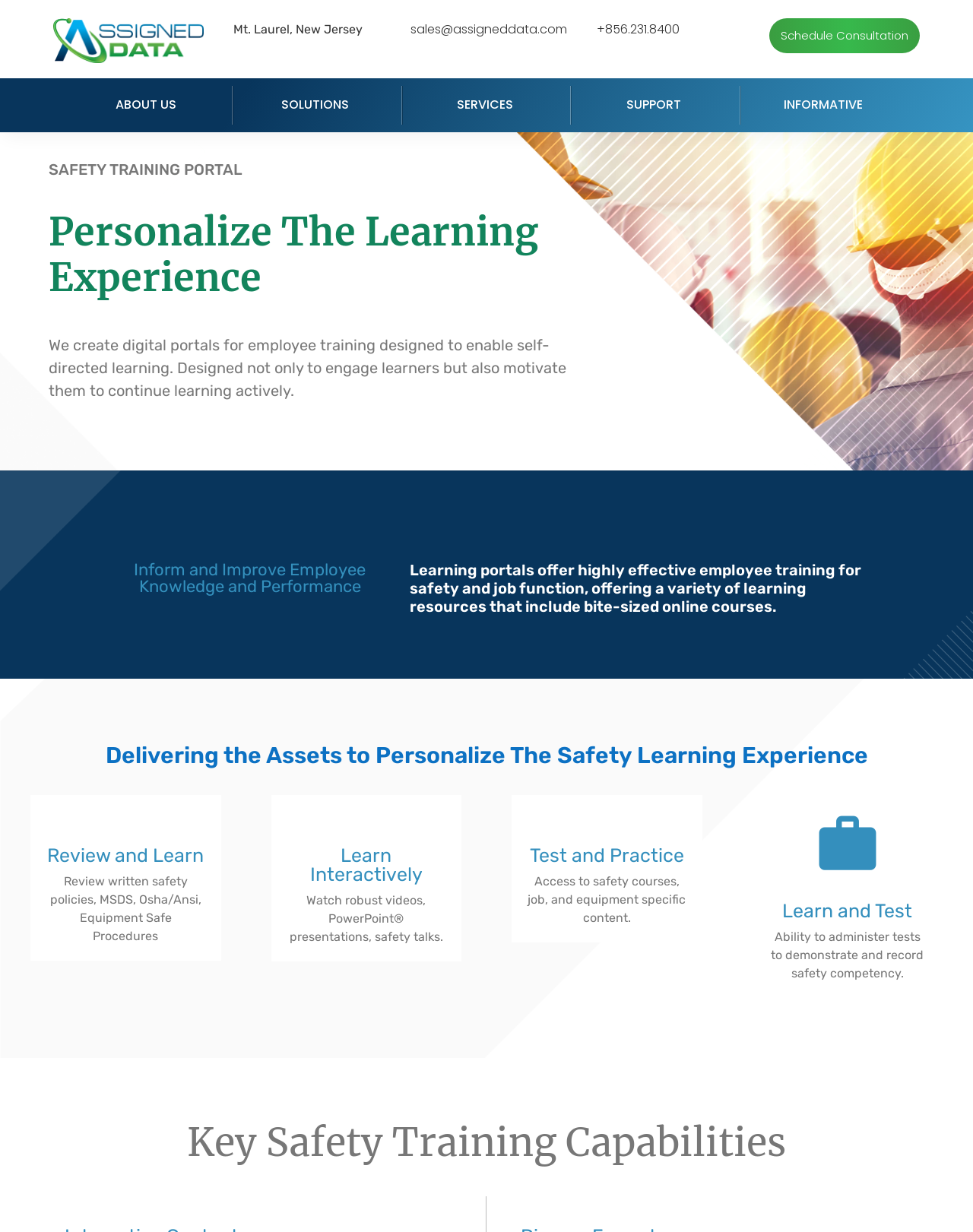What is the company's email address?
Answer the question with a single word or phrase by looking at the picture.

sales@assigneddata.com